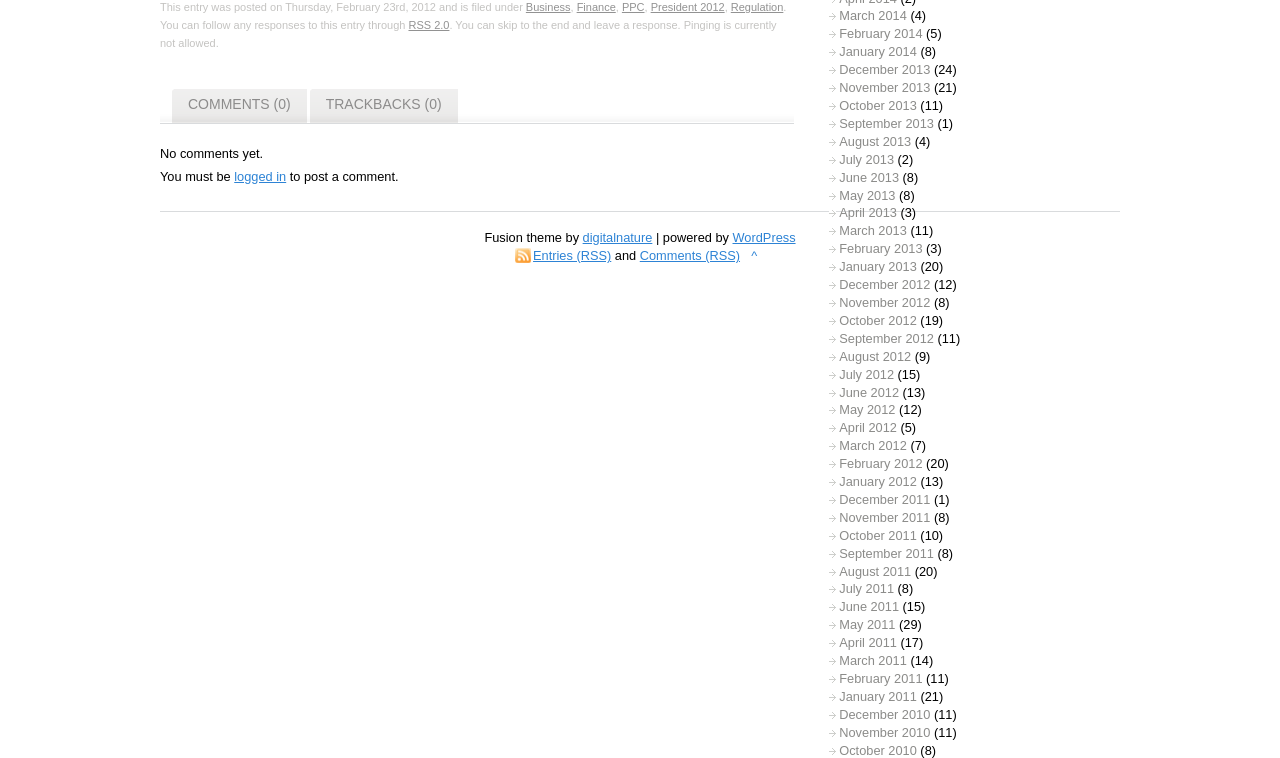Find the bounding box coordinates corresponding to the UI element with the description: "April 2012". The coordinates should be formatted as [left, top, right, bottom], with values as floats between 0 and 1.

[0.656, 0.553, 0.701, 0.577]